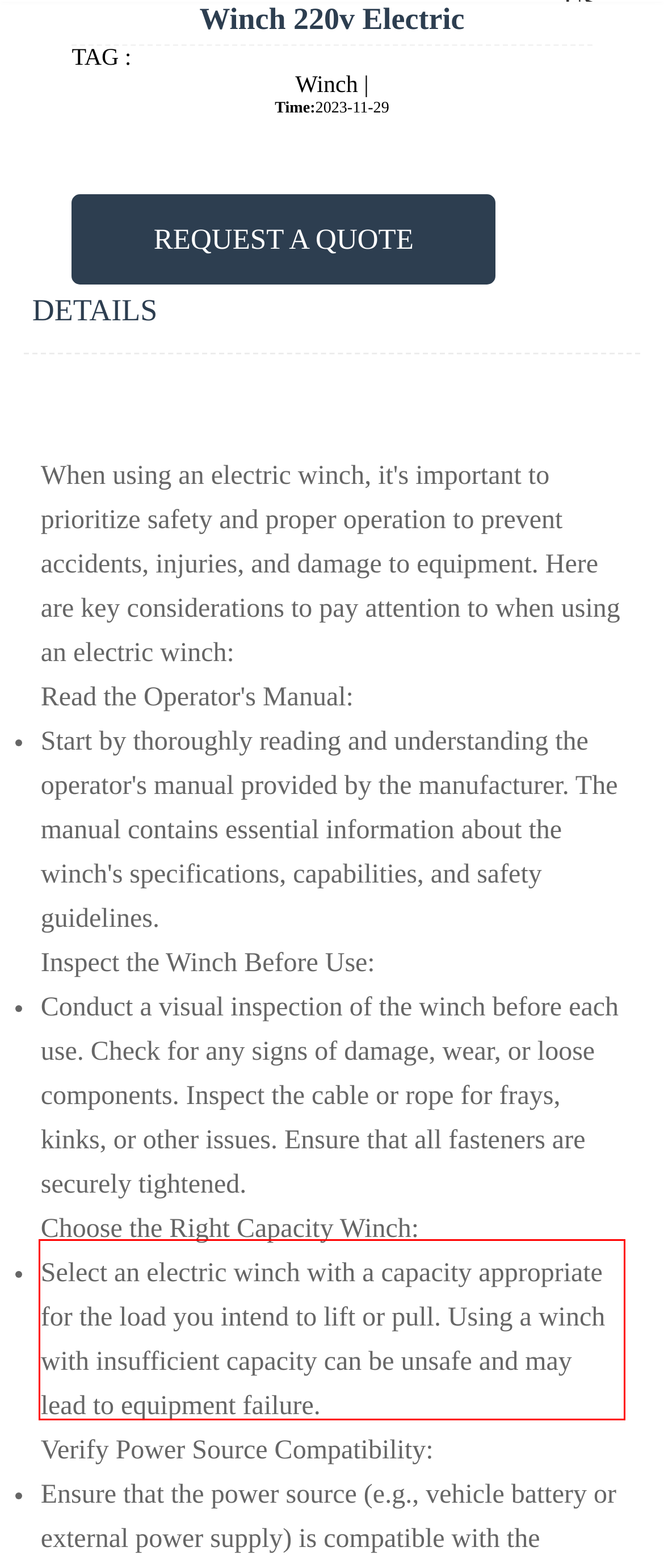Analyze the red bounding box in the provided webpage screenshot and generate the text content contained within.

Select an electric winch with a capacity appropriate for the load you intend to lift or pull. Using a winch with insufficient capacity can be unsafe and may lead to equipment failure.